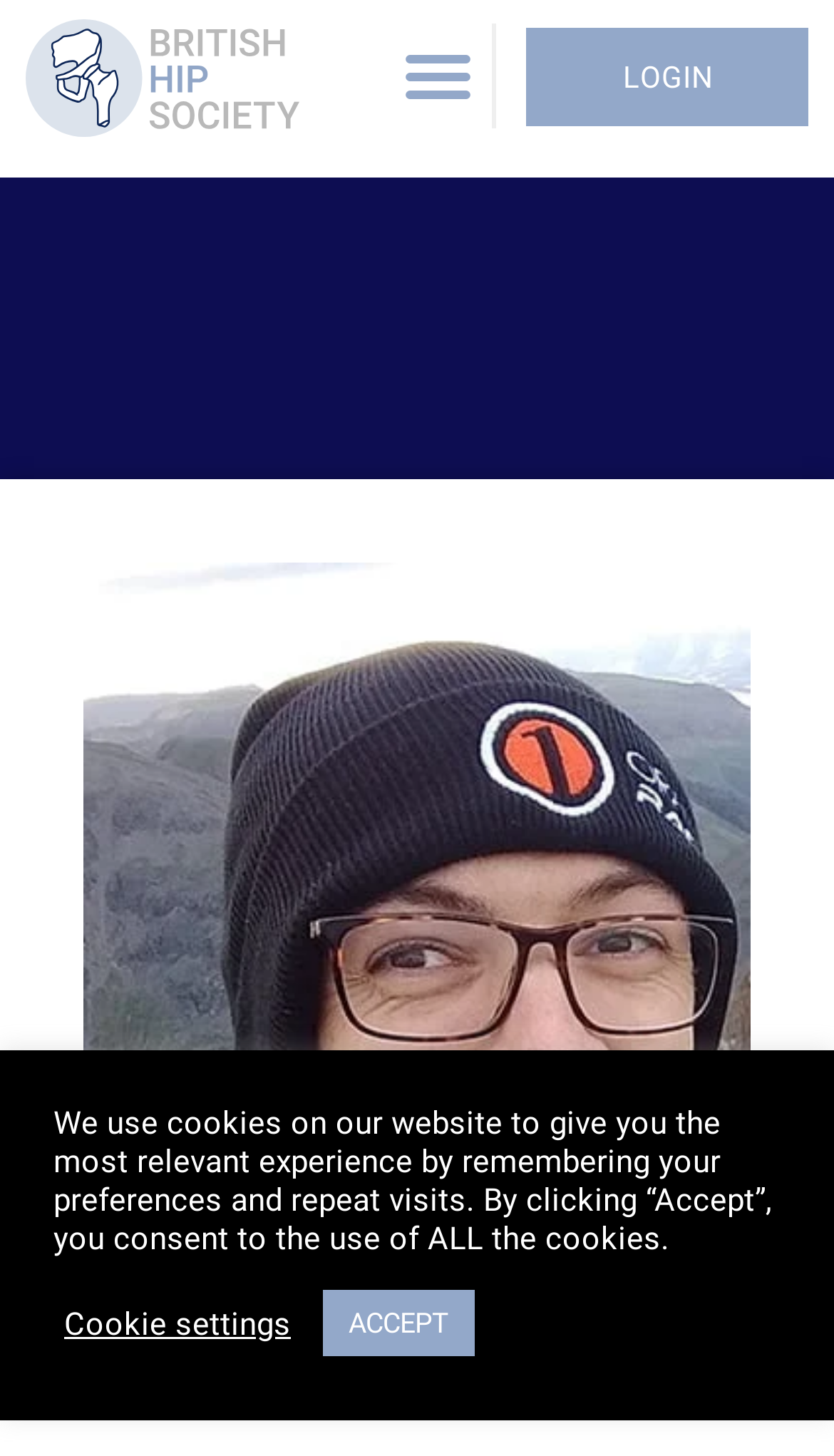Is the menu toggle button expanded?
Look at the image and provide a short answer using one word or a phrase.

No